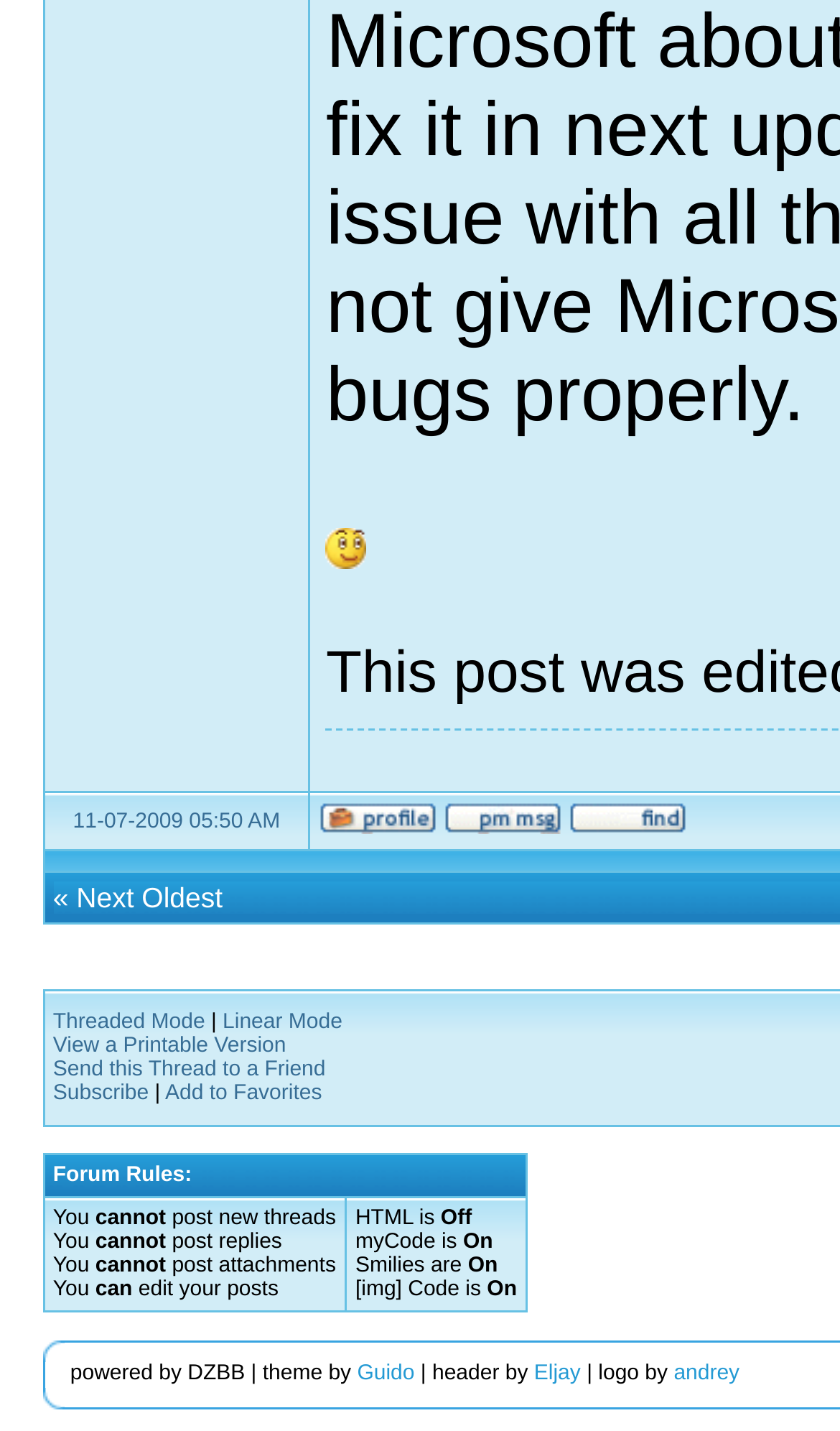Analyze the image and answer the question with as much detail as possible: 
What are the available modes to view the thread?

I found the available modes by looking at the link elements with the text 'Threaded Mode' and 'Linear Mode'.